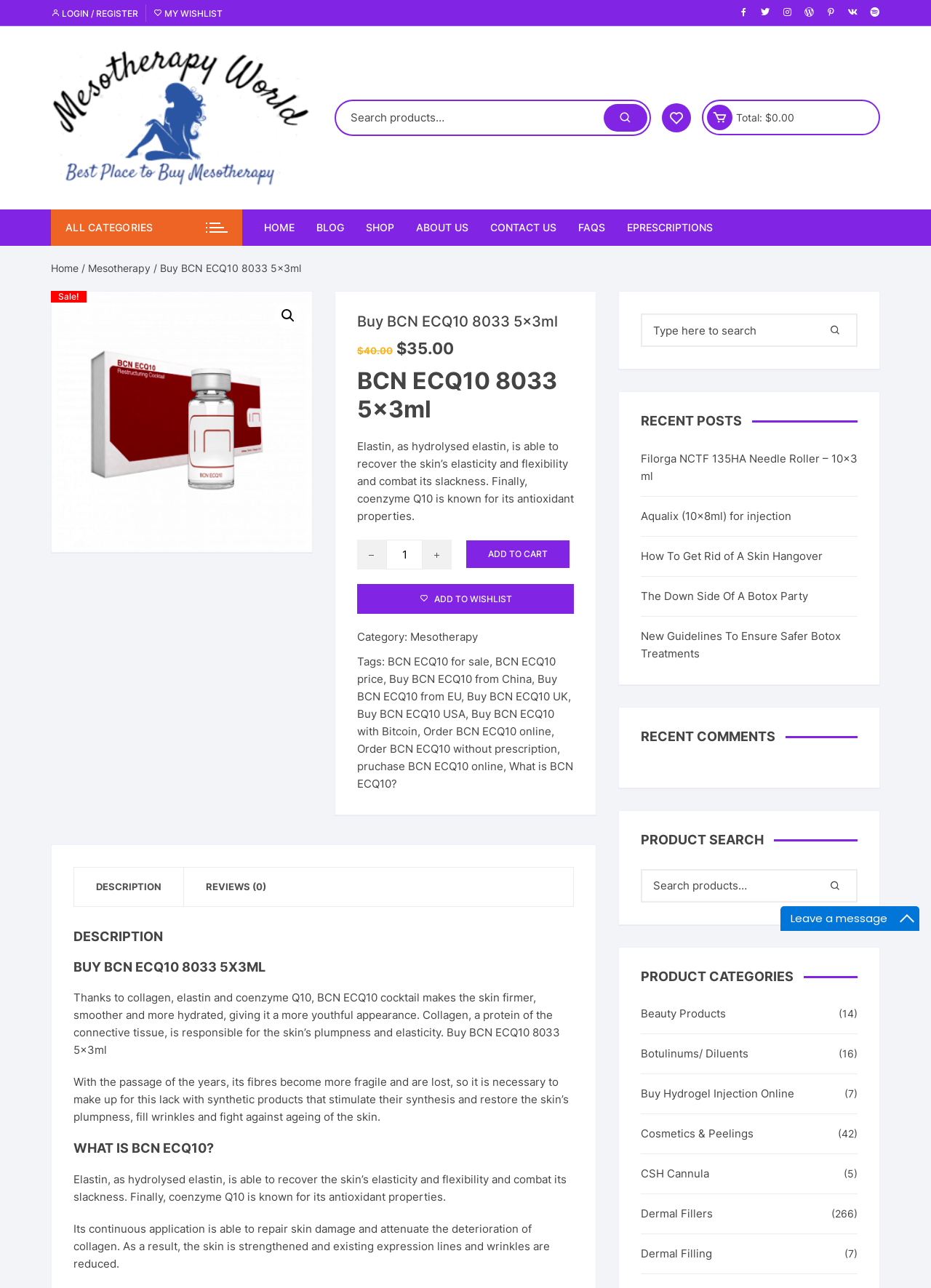Please locate the bounding box coordinates of the region I need to click to follow this instruction: "Login or register".

[0.055, 0.006, 0.148, 0.014]